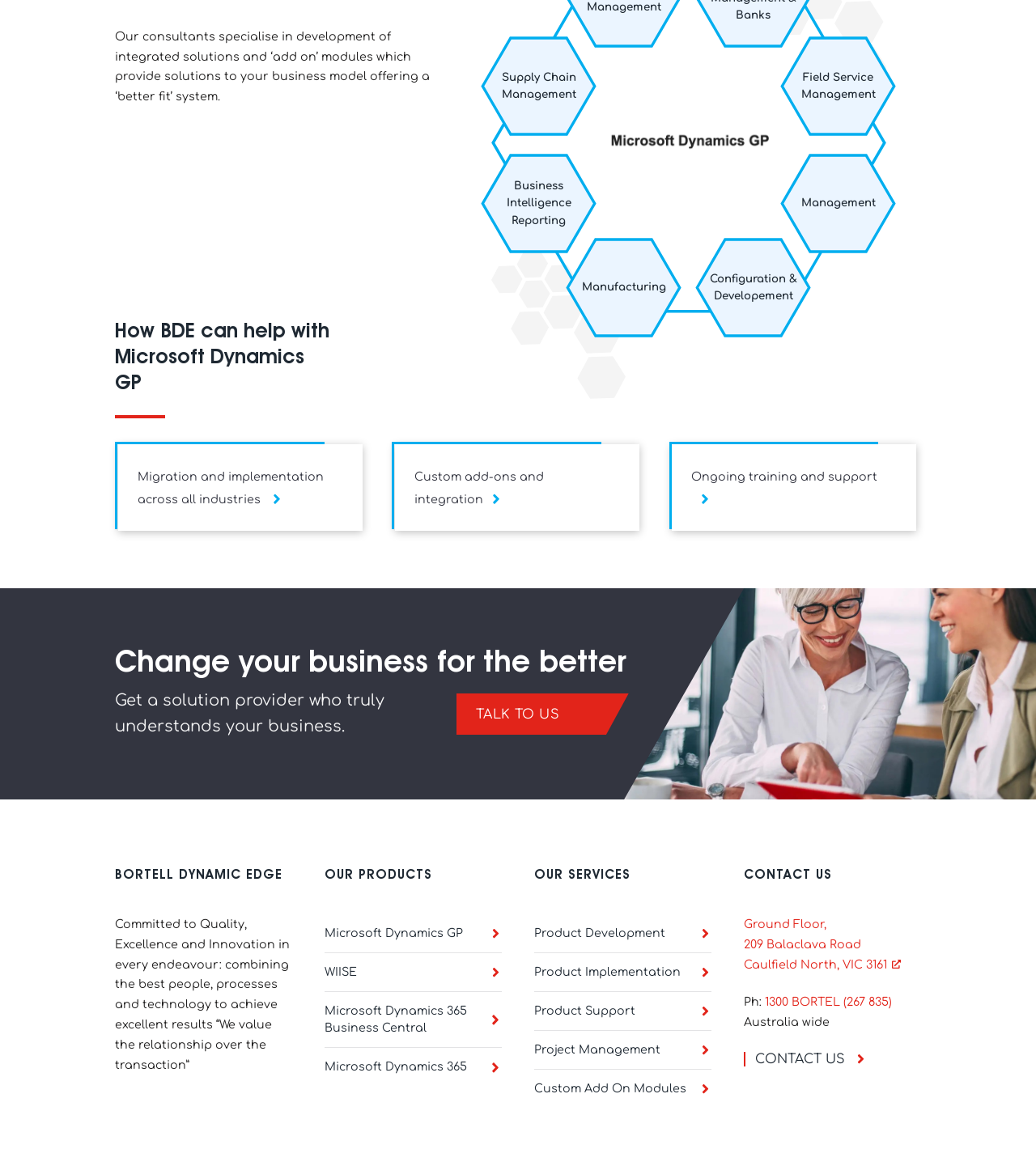What is the company's business model?
Using the image as a reference, give a one-word or short phrase answer.

Integrated solutions